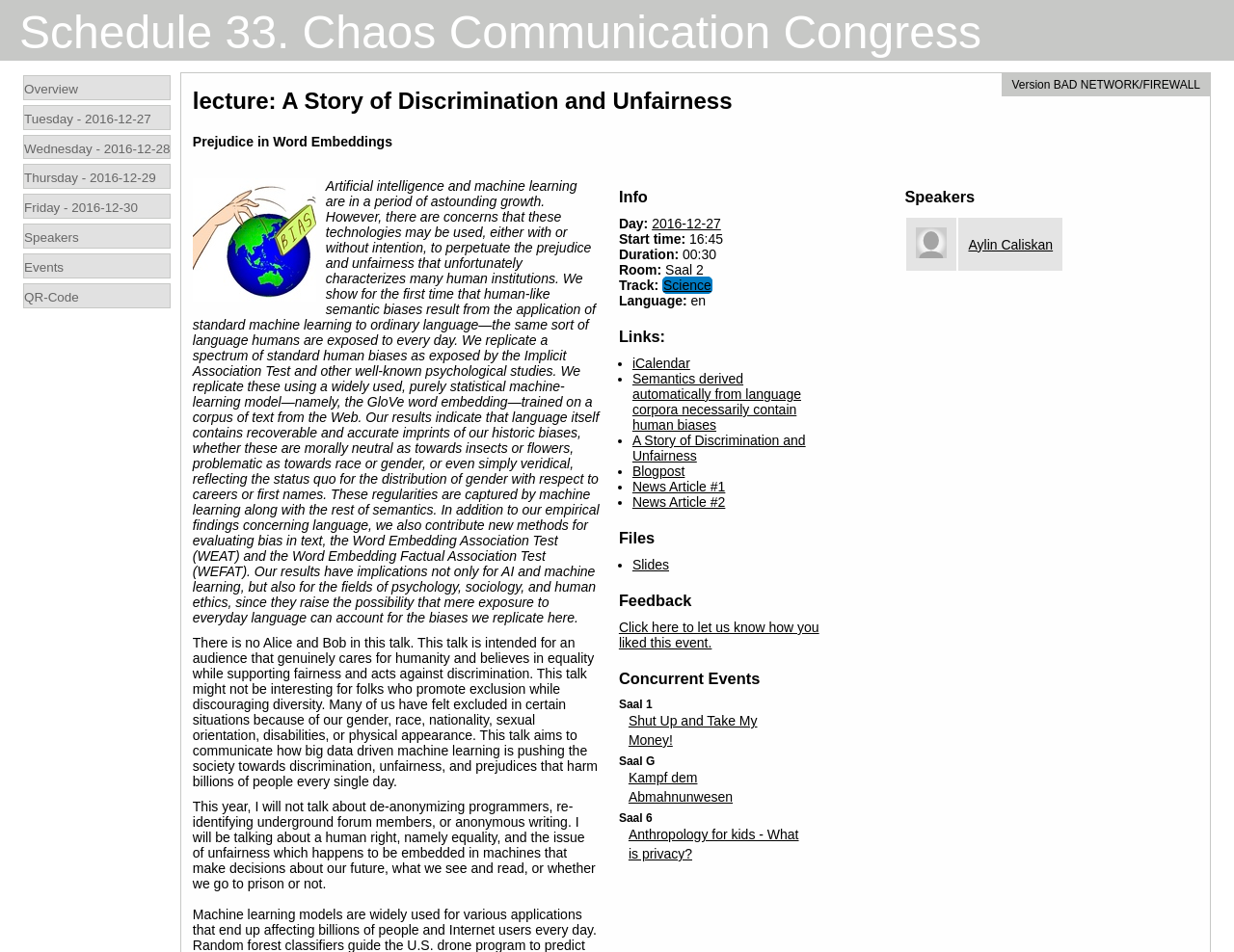What is the title of the current schedule?
Answer the question in a detailed and comprehensive manner.

The title of the current schedule can be found at the top of the webpage, which is 'Schedule 33. Chaos Communication Congress'.